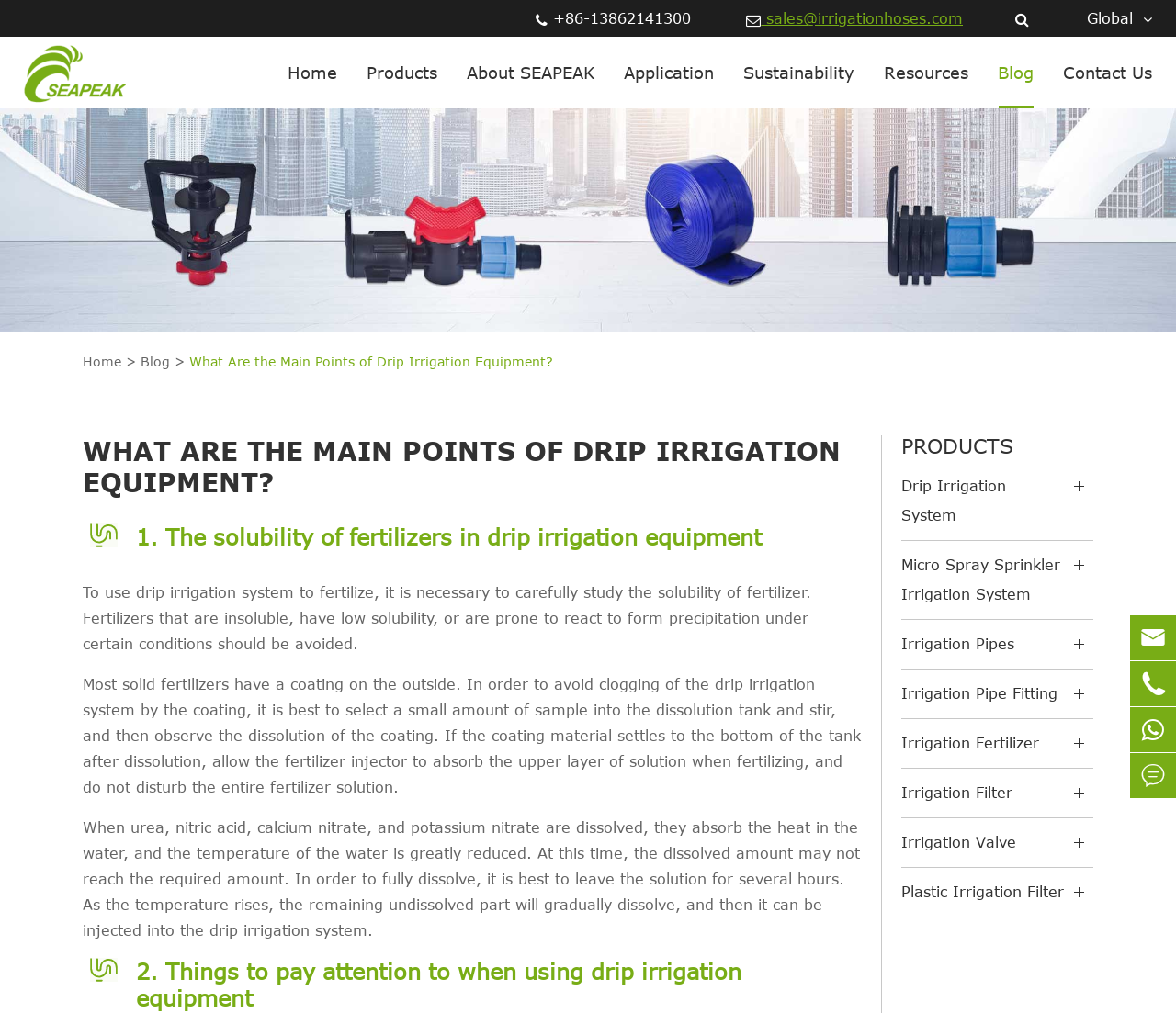Given the description Irrigation Valve, predict the bounding box coordinates of the UI element. Ensure the coordinates are in the format (top-left x, top-left y, bottom-right x, bottom-right y) and all values are between 0 and 1.

[0.766, 0.808, 0.93, 0.857]